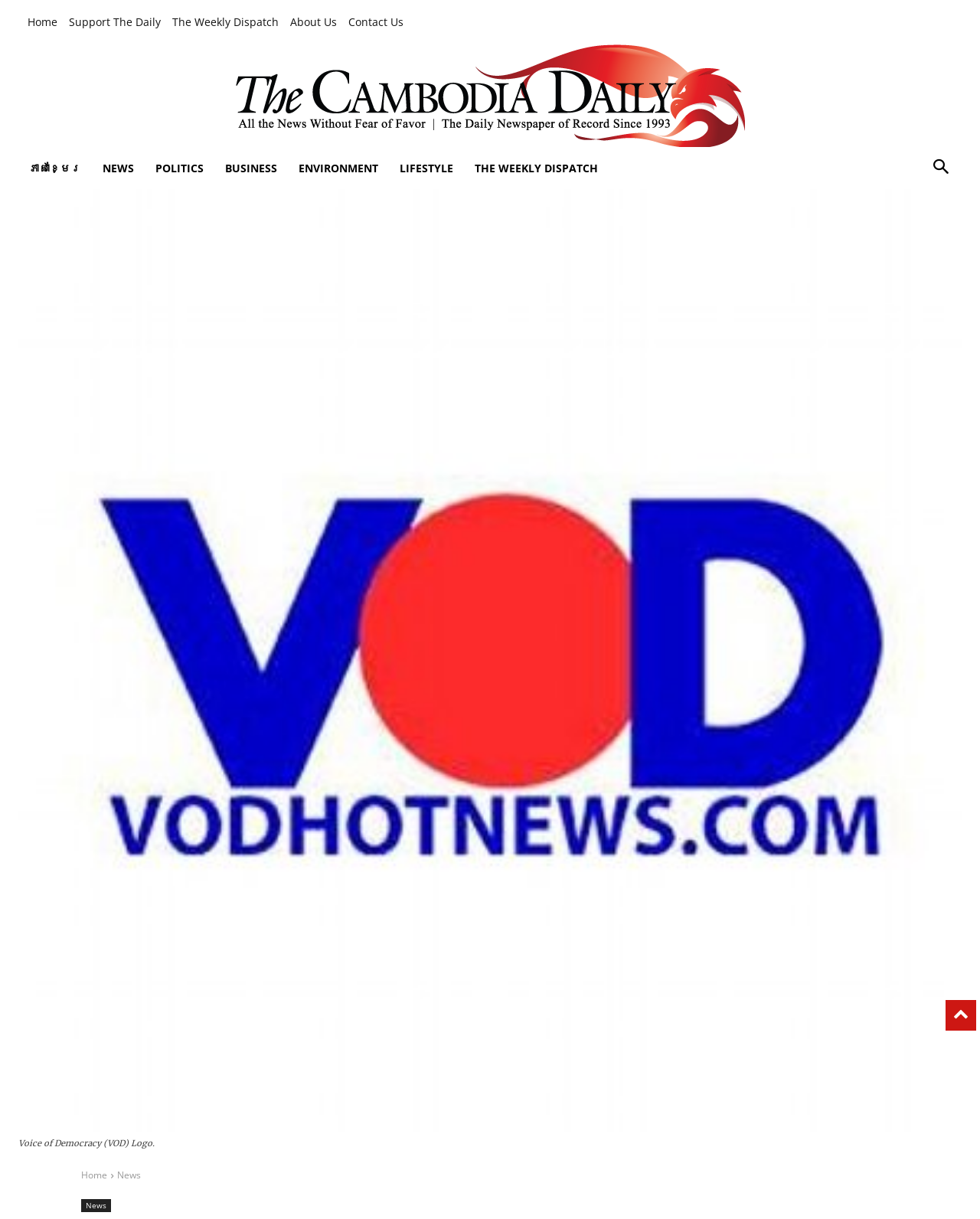Answer the question with a brief word or phrase:
What is the purpose of the 'Donate' button?

Support independent journalism